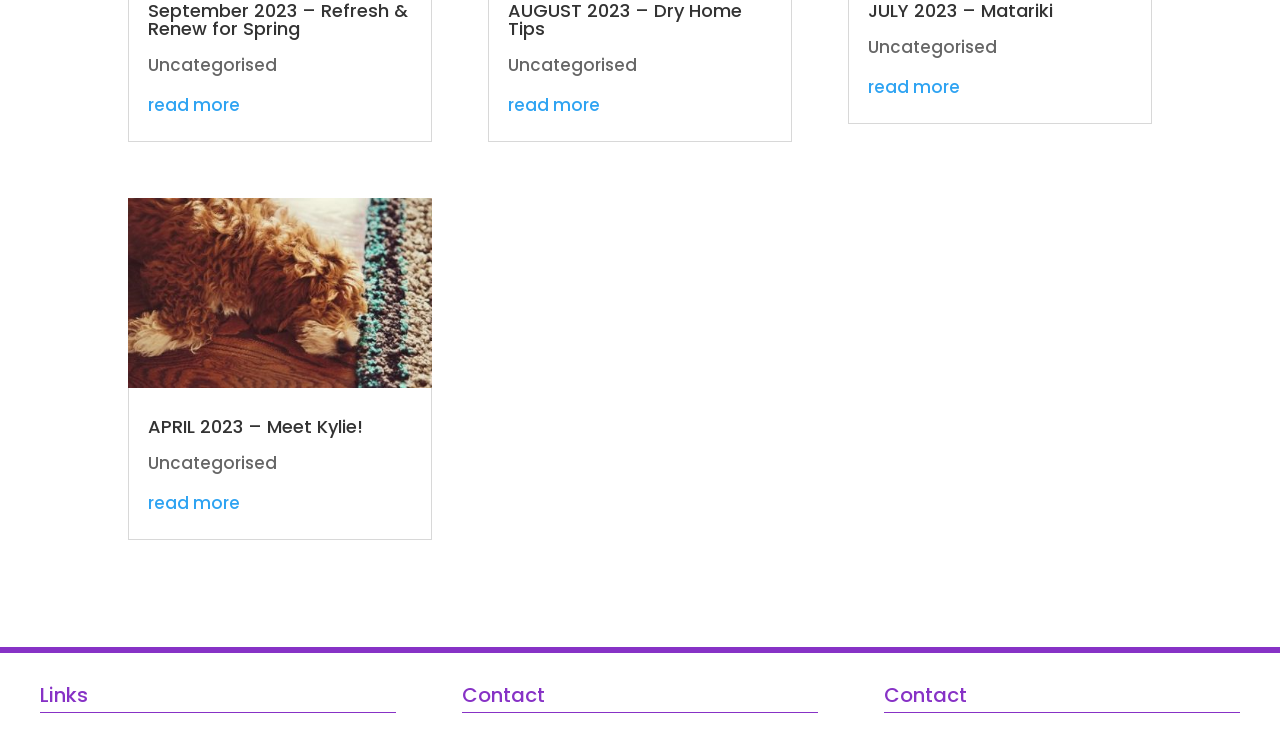Please identify the bounding box coordinates of the area that needs to be clicked to follow this instruction: "read about the author".

None